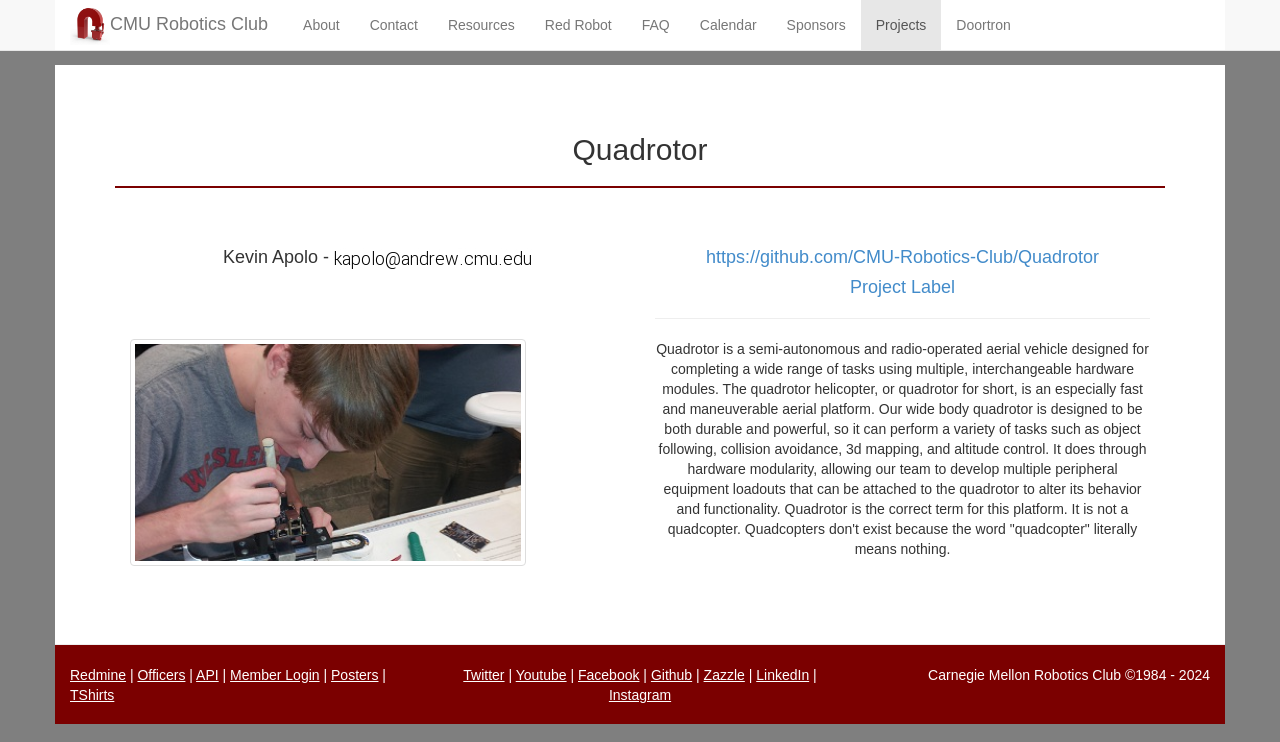Please find the bounding box for the UI component described as follows: "Member Login".

[0.18, 0.898, 0.25, 0.92]